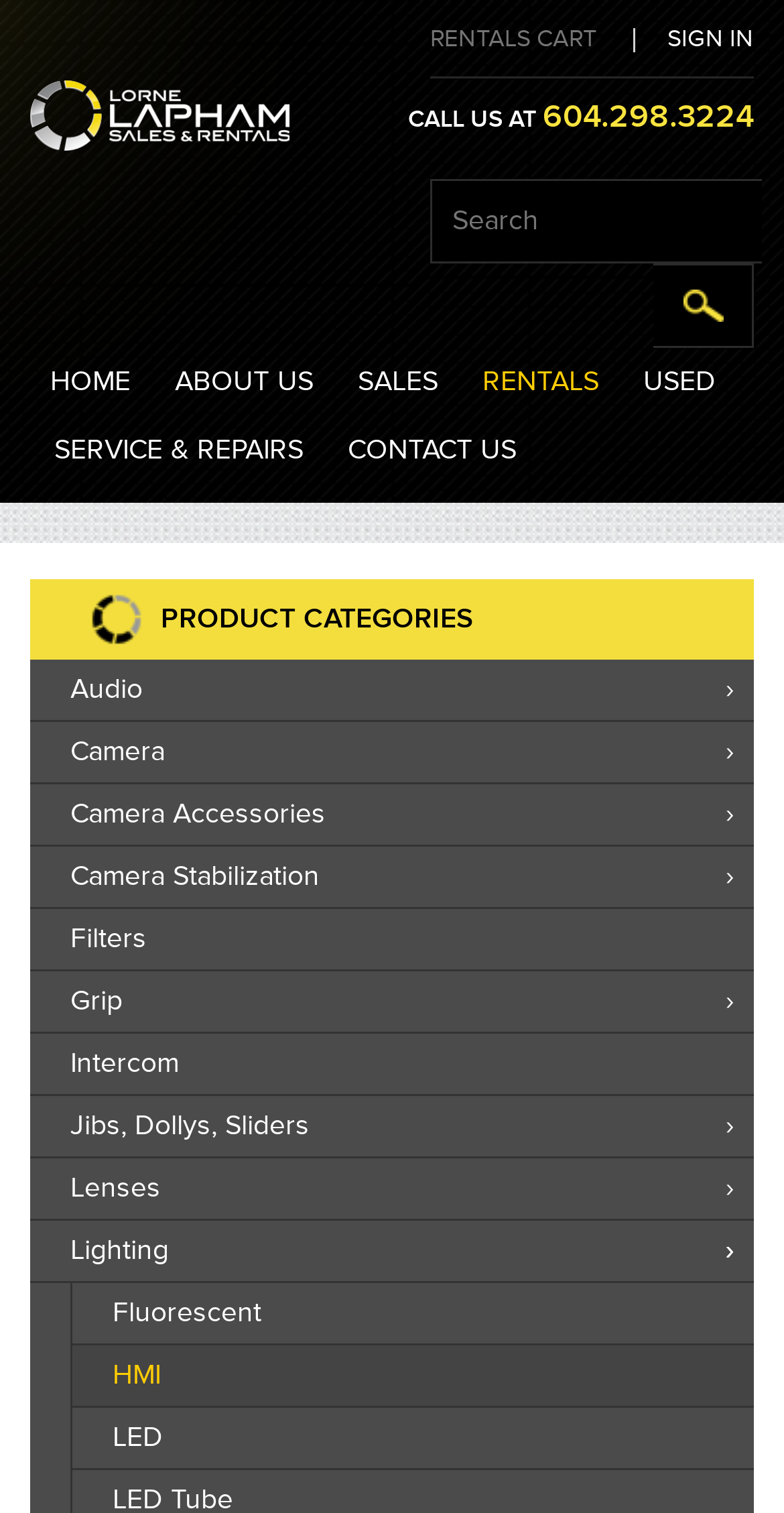Based on the visual content of the image, answer the question thoroughly: How many navigation links are at the top?

I counted the number of links at the top of the webpage, and there are 6 links, including 'HOME', 'ABOUT US', 'SALES', 'RENTALS', 'USED', and 'SERVICE & REPAIRS'.